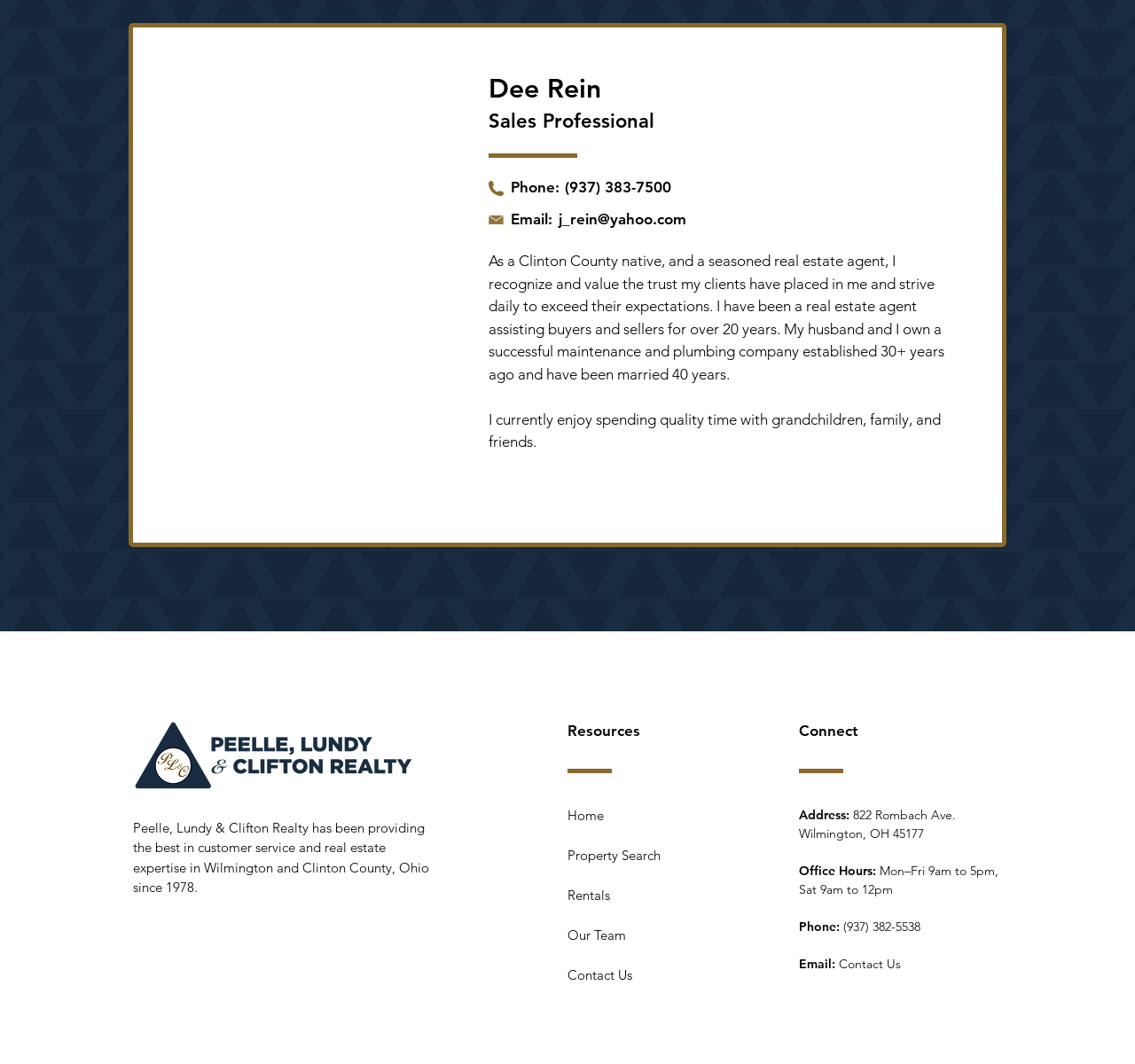Please give a succinct answer using a single word or phrase:
What is the address of the realty company?

822 Rombach Ave. Wilmington, OH 45177